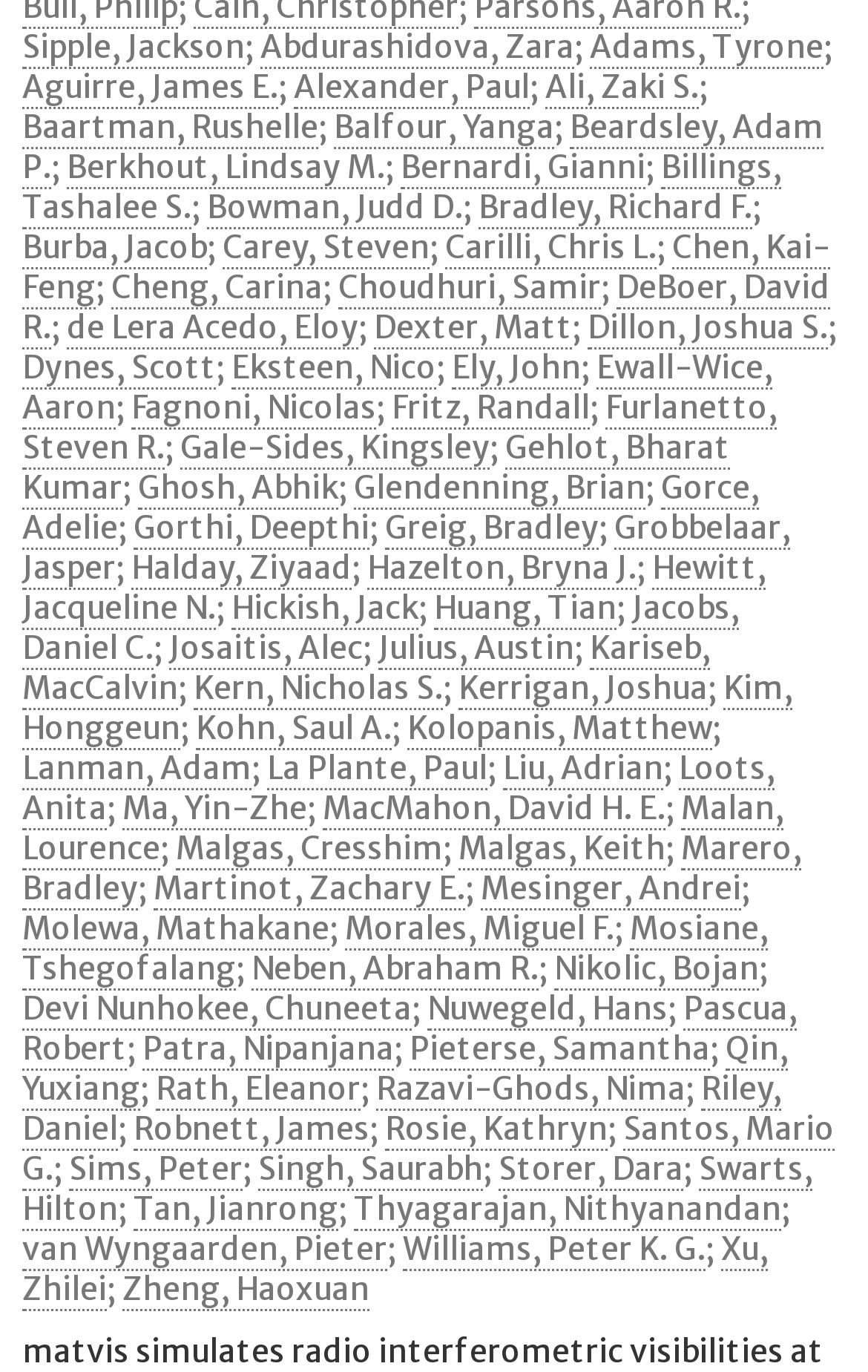What is the separator used between the names in the list?
Answer the question with a single word or phrase by looking at the picture.

;